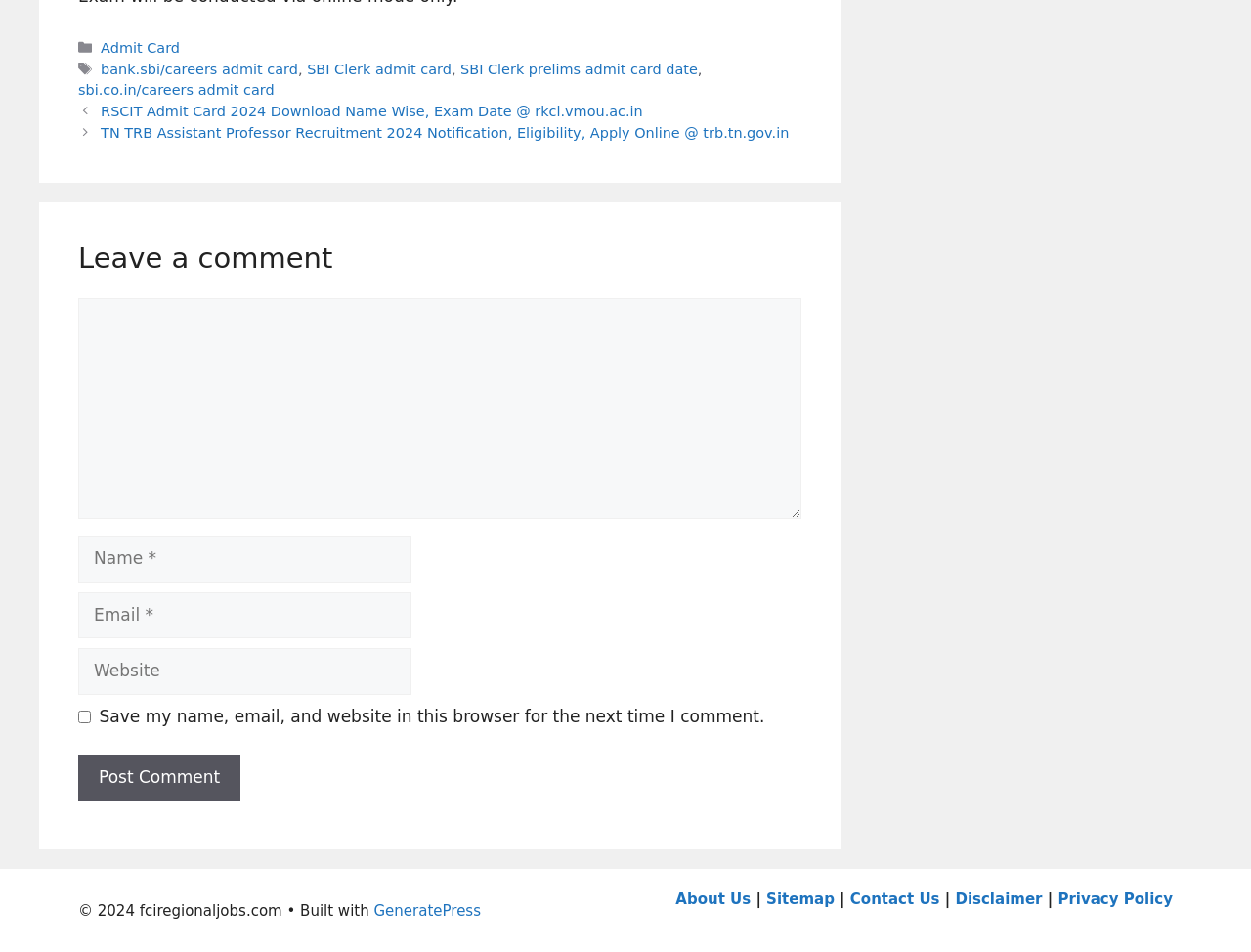Please specify the bounding box coordinates of the clickable region necessary for completing the following instruction: "Click on the 'Admit Card' link". The coordinates must consist of four float numbers between 0 and 1, i.e., [left, top, right, bottom].

[0.081, 0.042, 0.144, 0.058]